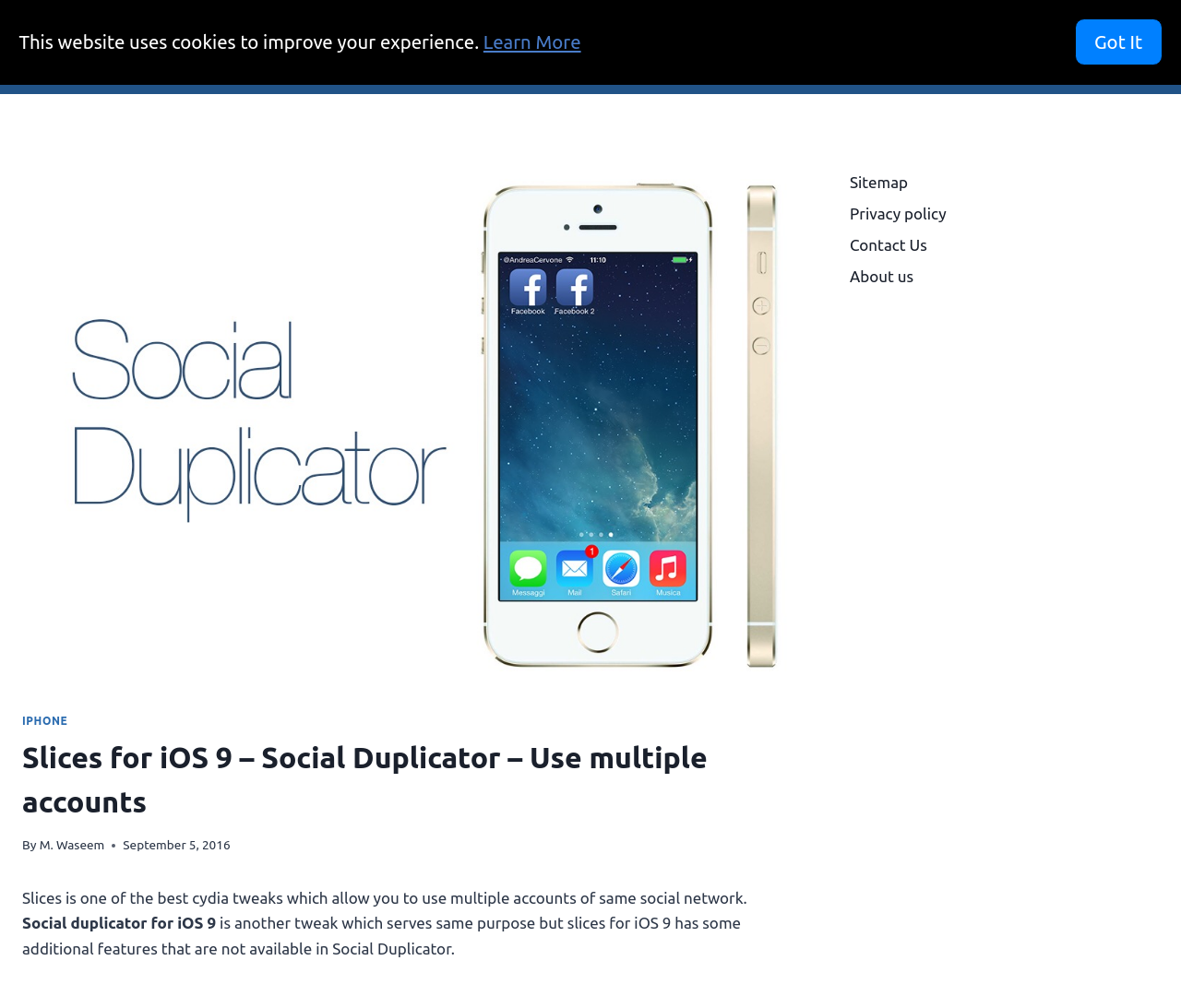Using the provided element description: "Tips and Tricks", determine the bounding box coordinates of the corresponding UI element in the screenshot.

[0.878, 0.025, 0.981, 0.068]